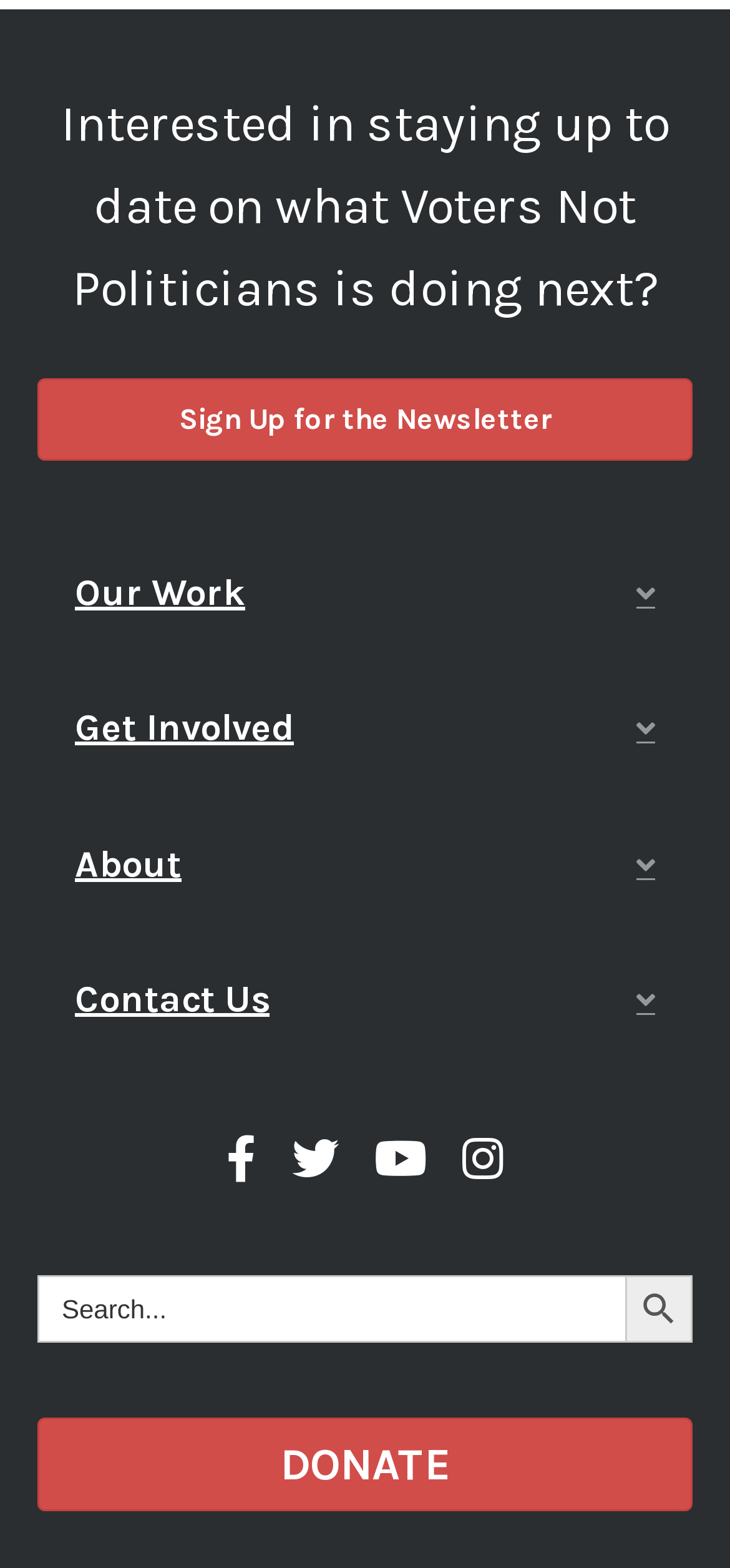Specify the bounding box coordinates of the area to click in order to follow the given instruction: "Donate."

[0.051, 0.903, 0.949, 0.963]